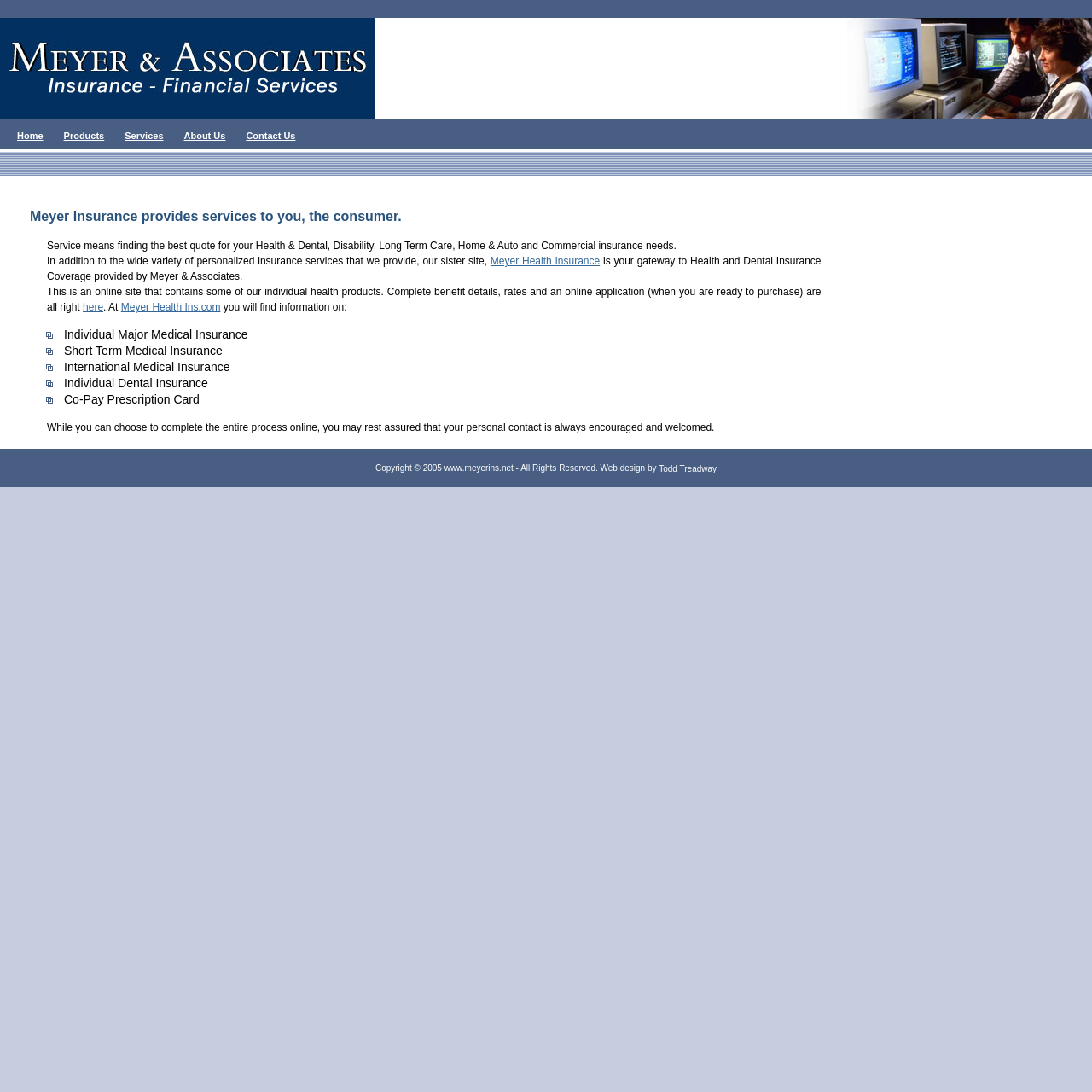Give a detailed account of the webpage's layout and content.

The webpage is about Meyer Independent Insurance Agency, providing various types of insurance services. At the top, there is a navigation menu with five links: Home, Products, Services, About Us, and Contact Us. 

Below the navigation menu, there is a main content area that occupies most of the page. The content is divided into two columns. The left column is narrower and empty, while the right column contains the main text. The text describes the services provided by Meyer Insurance, including finding the best quotes for Health & Dental, Disability, Long Term Care, Home & Auto, and Commercial insurance needs. It also mentions their sister site, Meyer Health Insurance, which provides online access to individual health products.

The main text is followed by a list of individual health products offered by Meyer Health Insurance, including Individual Major Medical Insurance, Short Term Medical Insurance, International Medical Insurance, Individual Dental Insurance, and Co-Pay Prescription Card. 

At the bottom of the page, there is a footer section with a copyright notice and a link to the web designer, Todd Treadway.